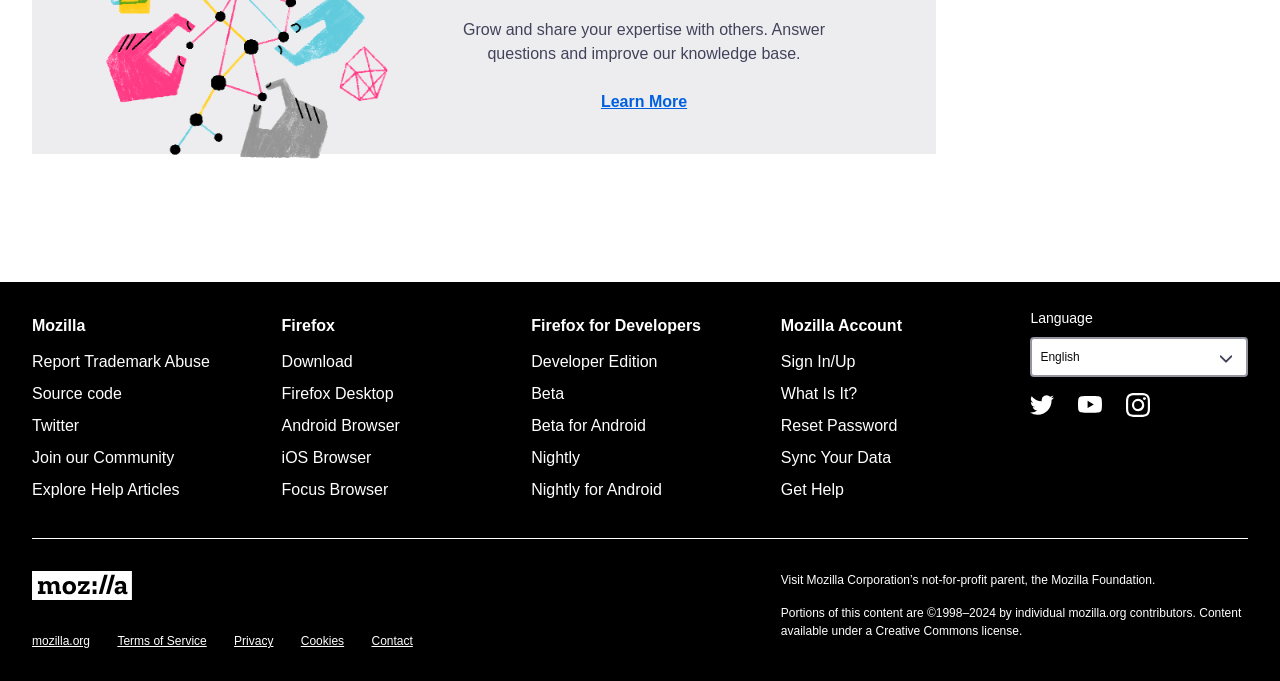Using the information in the image, could you please answer the following question in detail:
What is the main purpose of this webpage?

The webpage has a static text 'Grow and share your expertise with others. Answer questions and improve our knowledge base.' which indicates that the main purpose of this webpage is to share expertise and answer questions.